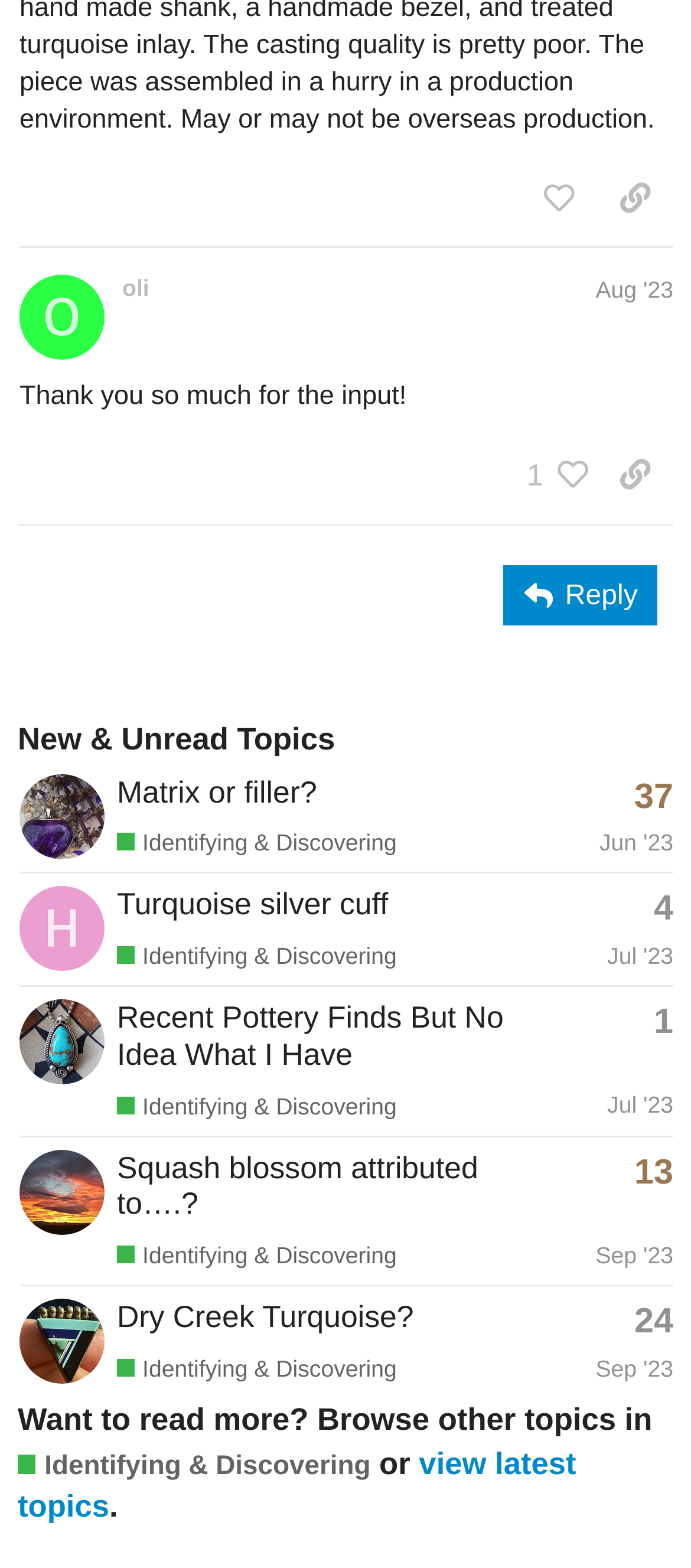Based on the element description, predict the bounding box coordinates (top-left x, top-left y, bottom-right x, bottom-right y) for the UI element in the screenshot: Aug '23

[0.862, 0.177, 0.974, 0.194]